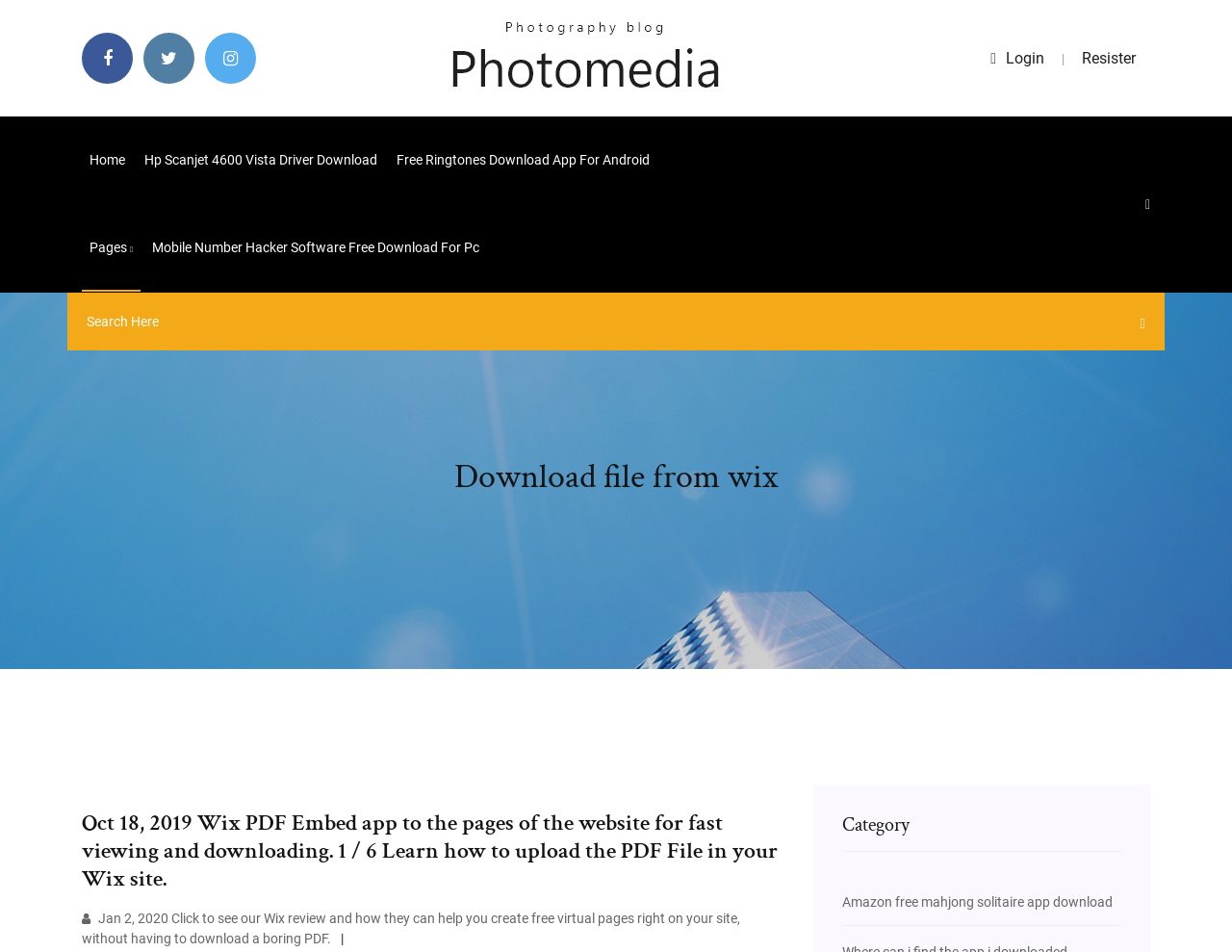What is the purpose of the Wix PDF Embed app?
Kindly offer a detailed explanation using the data available in the image.

Based on the heading 'Oct 18, 2019 Wix PDF Embed app to the pages of the website for fast viewing and downloading.', it can be inferred that the Wix PDF Embed app is used for fast viewing and downloading of PDF files on a website.